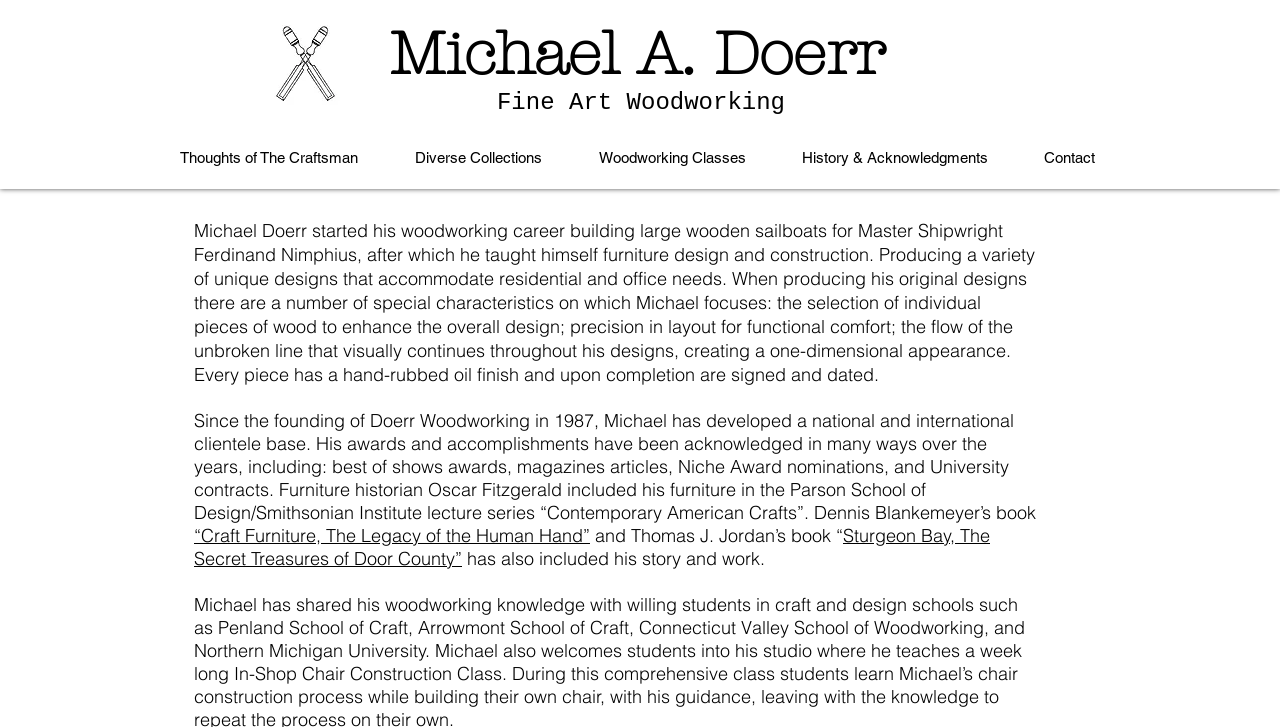What is the name of the shipwright that Michael Doerr worked with?
Refer to the screenshot and answer in one word or phrase.

Ferdinand Nimphius